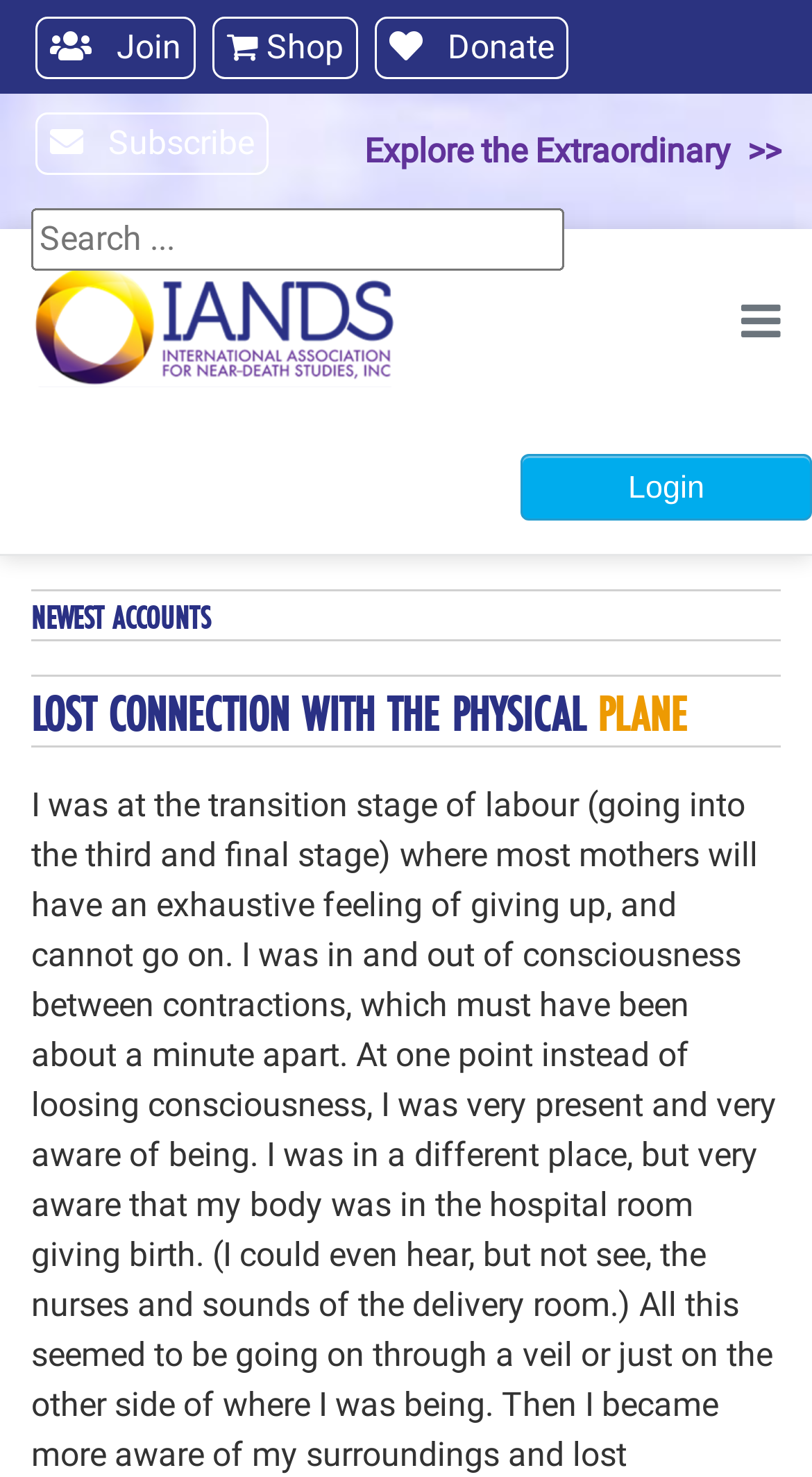Is the login button visible?
Answer the question based on the image using a single word or a brief phrase.

Yes